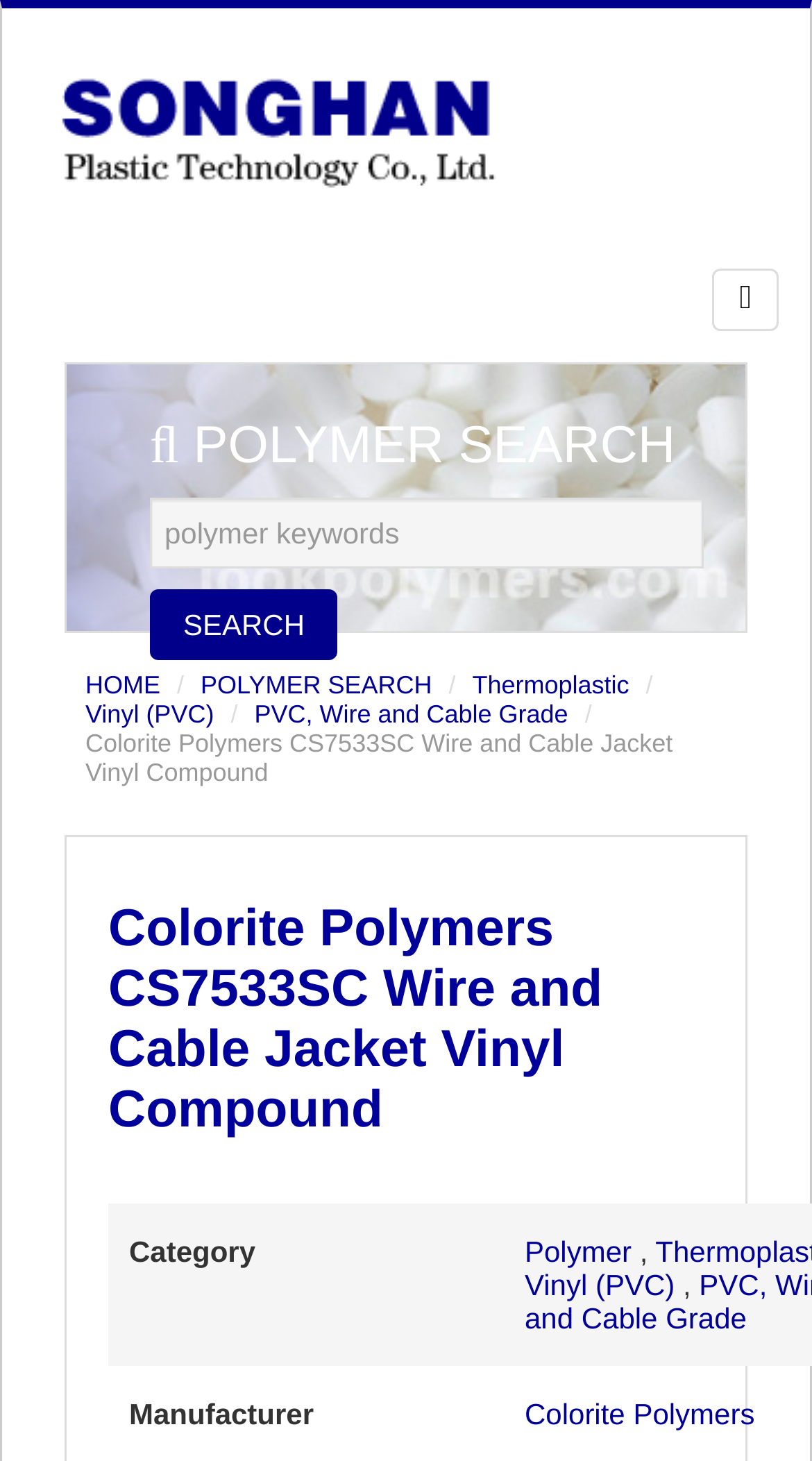Extract the primary headline from the webpage and present its text.

Colorite Polymers CS7533SC Wire and Cable Jacket Vinyl Compound